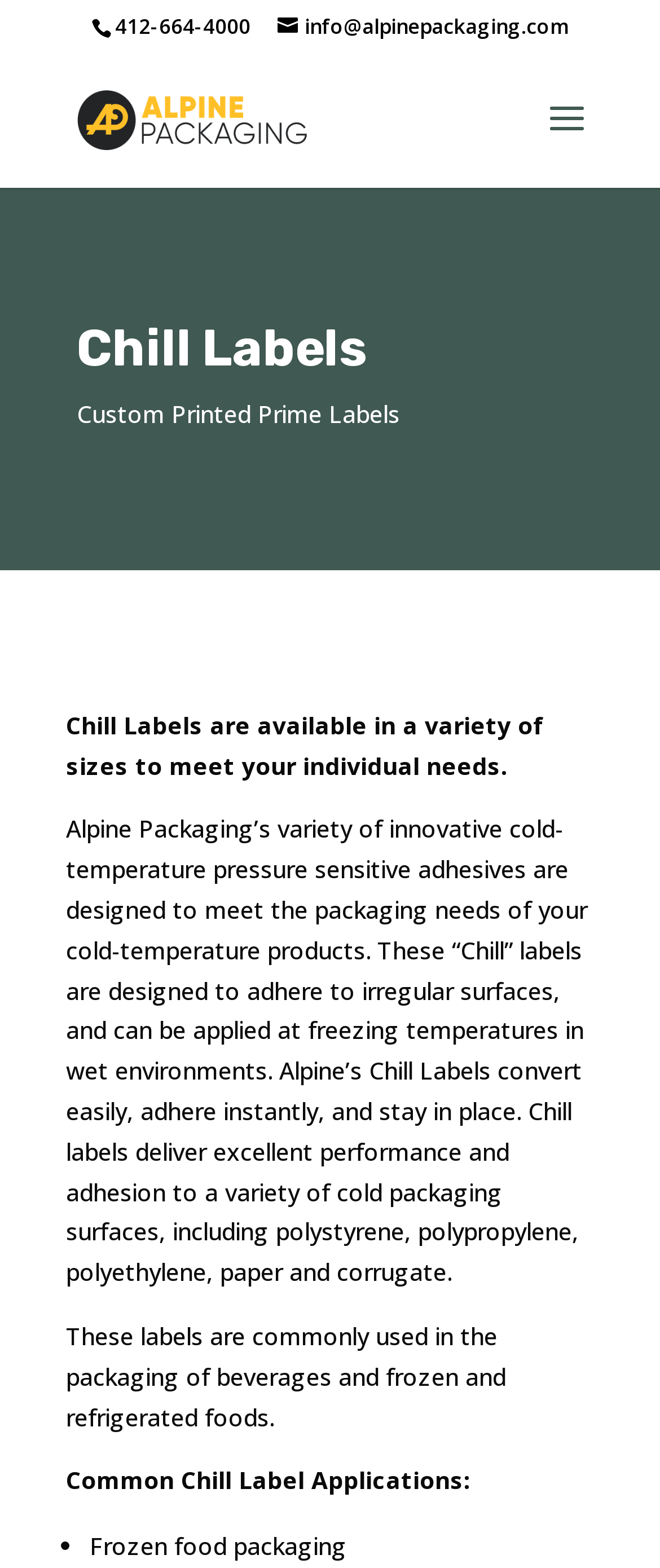What is one common application of Chill Labels?
Can you provide a detailed and comprehensive answer to the question?

I found one common application of Chill Labels by reading the StaticText element with the bounding box coordinates [0.136, 0.976, 0.526, 0.996], which lists 'Frozen food packaging' as one of the common applications of Chill Labels.